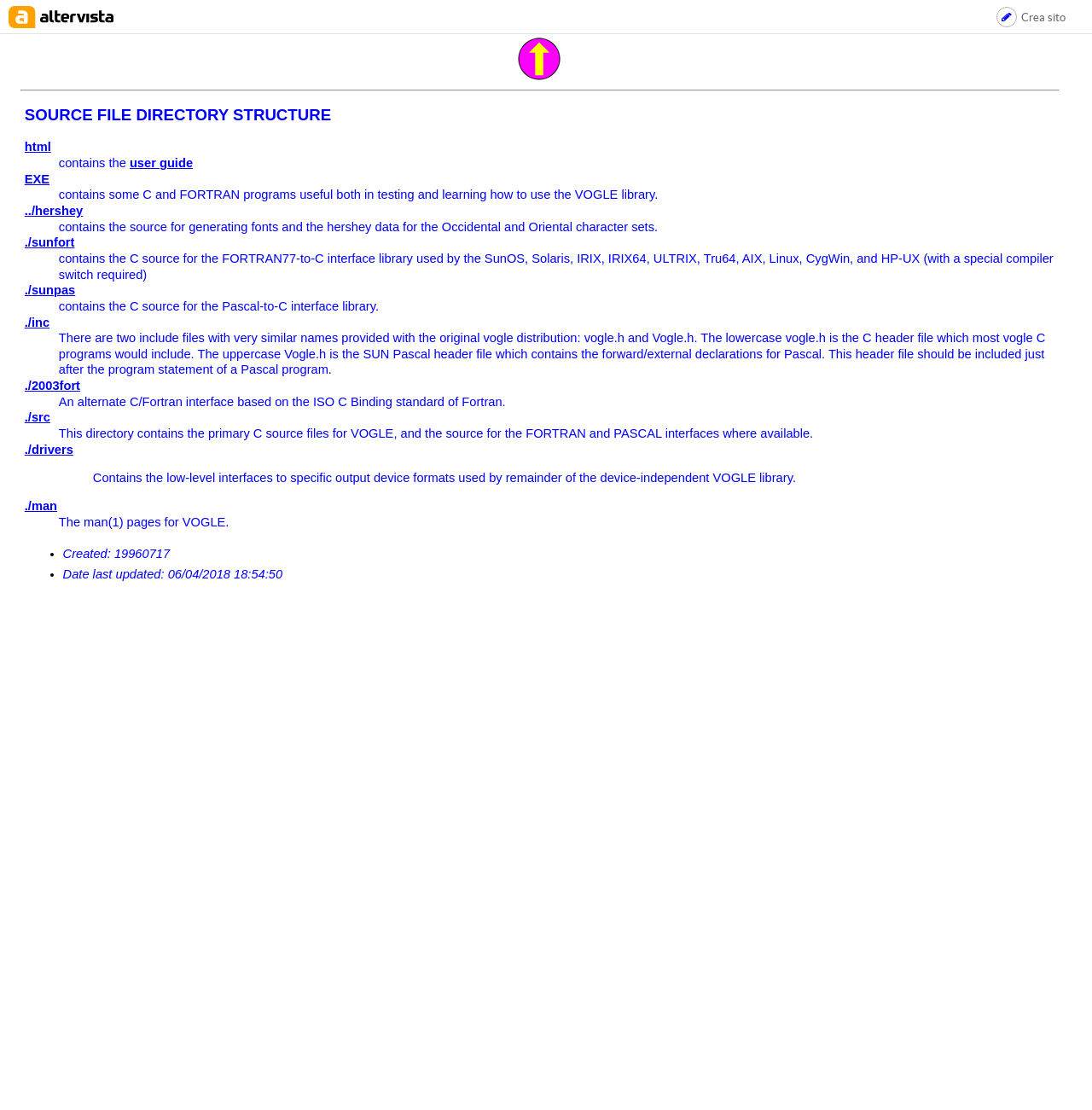Locate the bounding box coordinates of the element you need to click to accomplish the task described by this instruction: "Download as PDF".

None